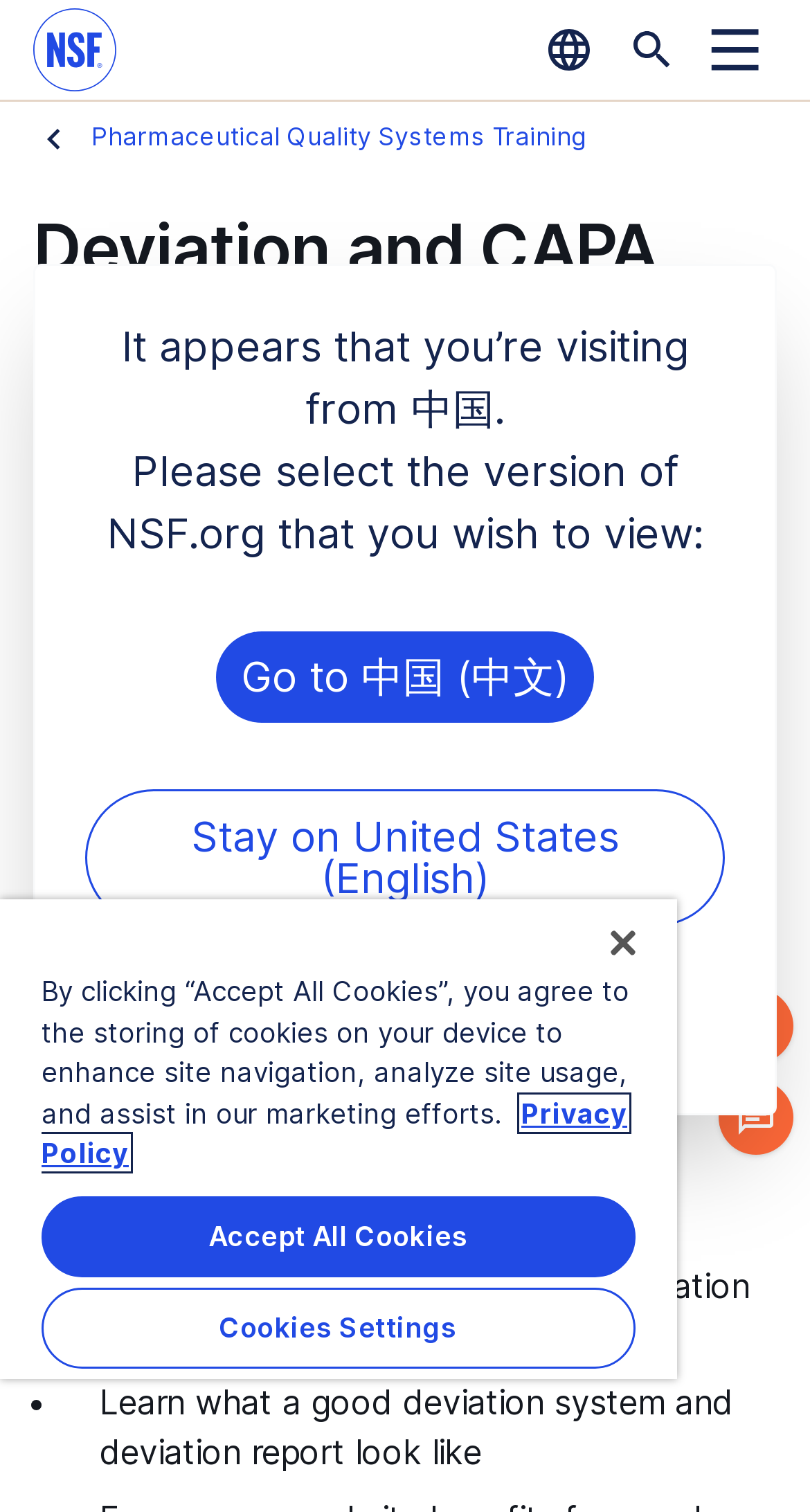Can you find the bounding box coordinates for the element to click on to achieve the instruction: "Stay on United States"?

[0.105, 0.522, 0.895, 0.613]